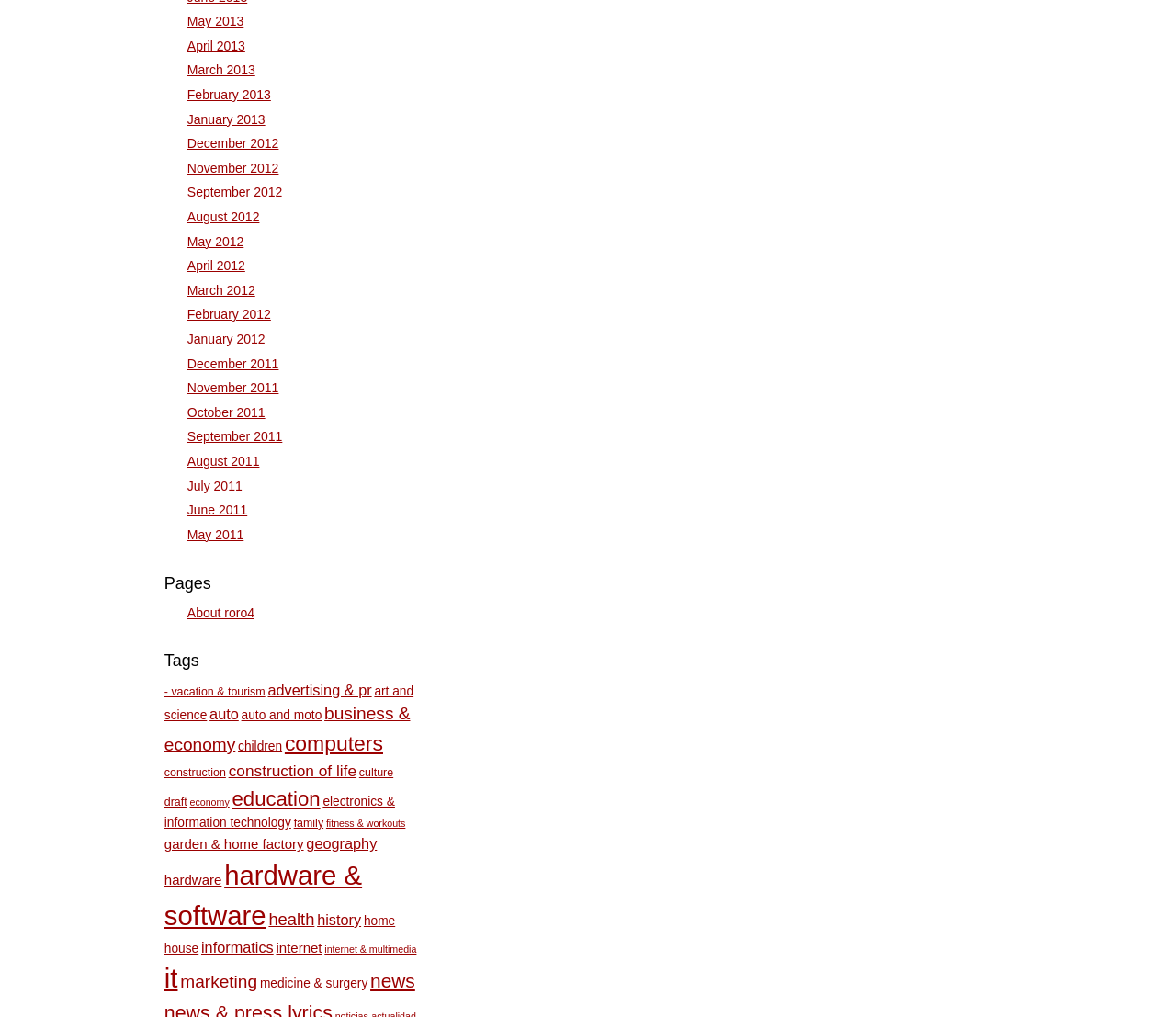Locate the bounding box coordinates of the element I should click to achieve the following instruction: "Browse 'health'".

[0.228, 0.894, 0.267, 0.913]